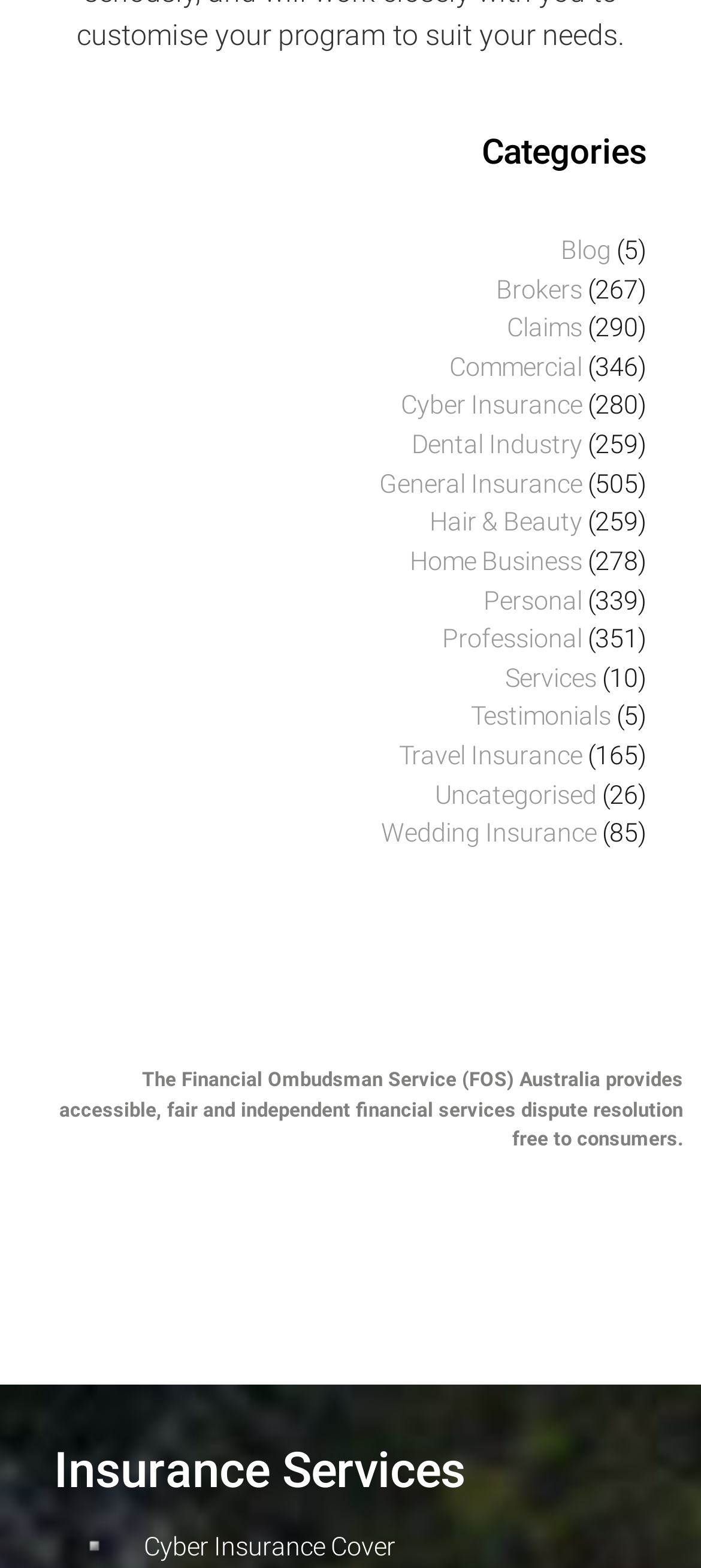Please answer the following question using a single word or phrase: 
What is the description of the Financial Ombudsman Service?

Accessible, fair and independent financial services dispute resolution